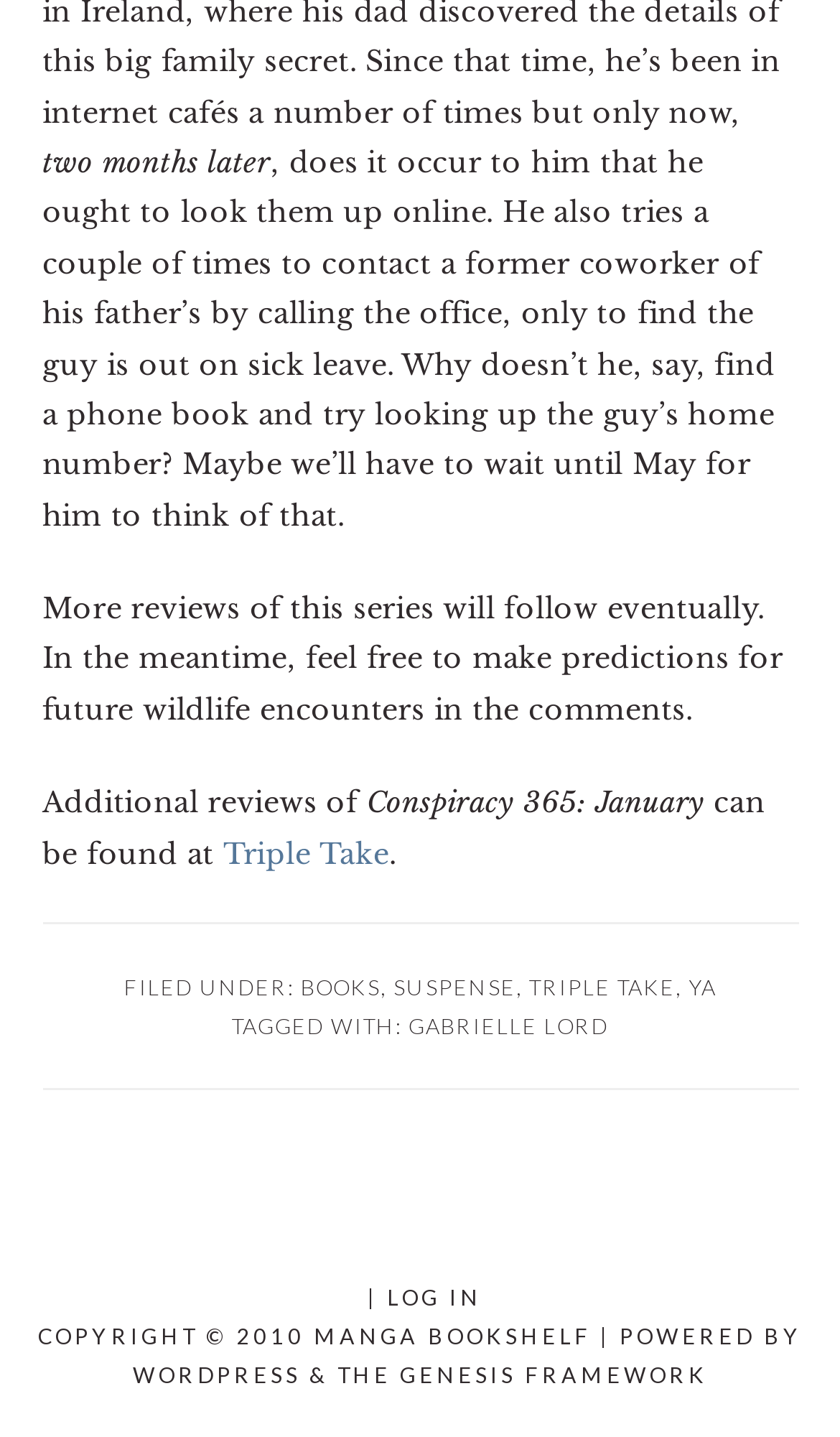What is the category of the book being reviewed?
Examine the screenshot and reply with a single word or phrase.

SUSPENSE